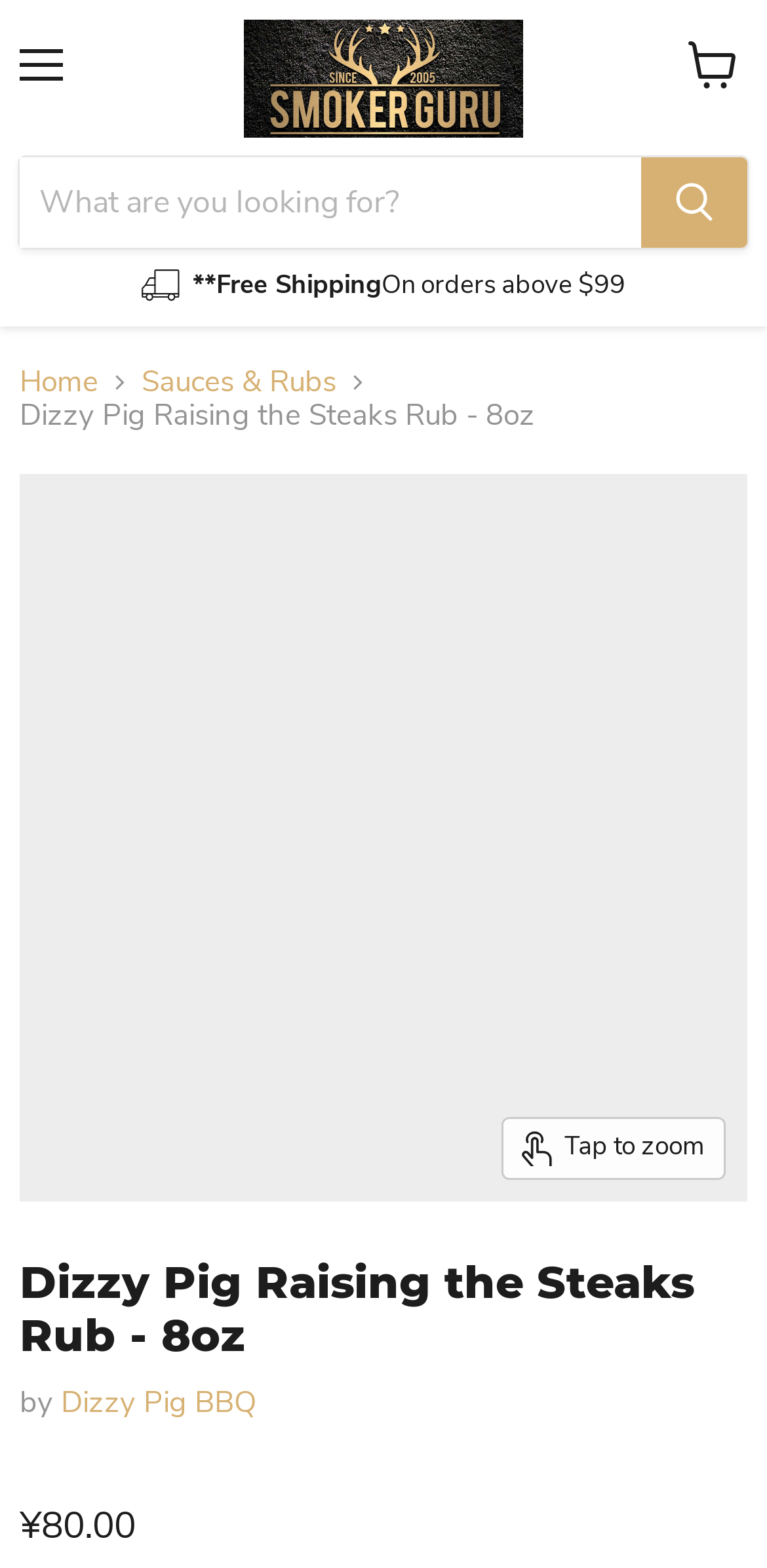Determine the bounding box coordinates of the clickable region to carry out the instruction: "Go to Dizzy Pig BBQ".

[0.079, 0.881, 0.333, 0.906]